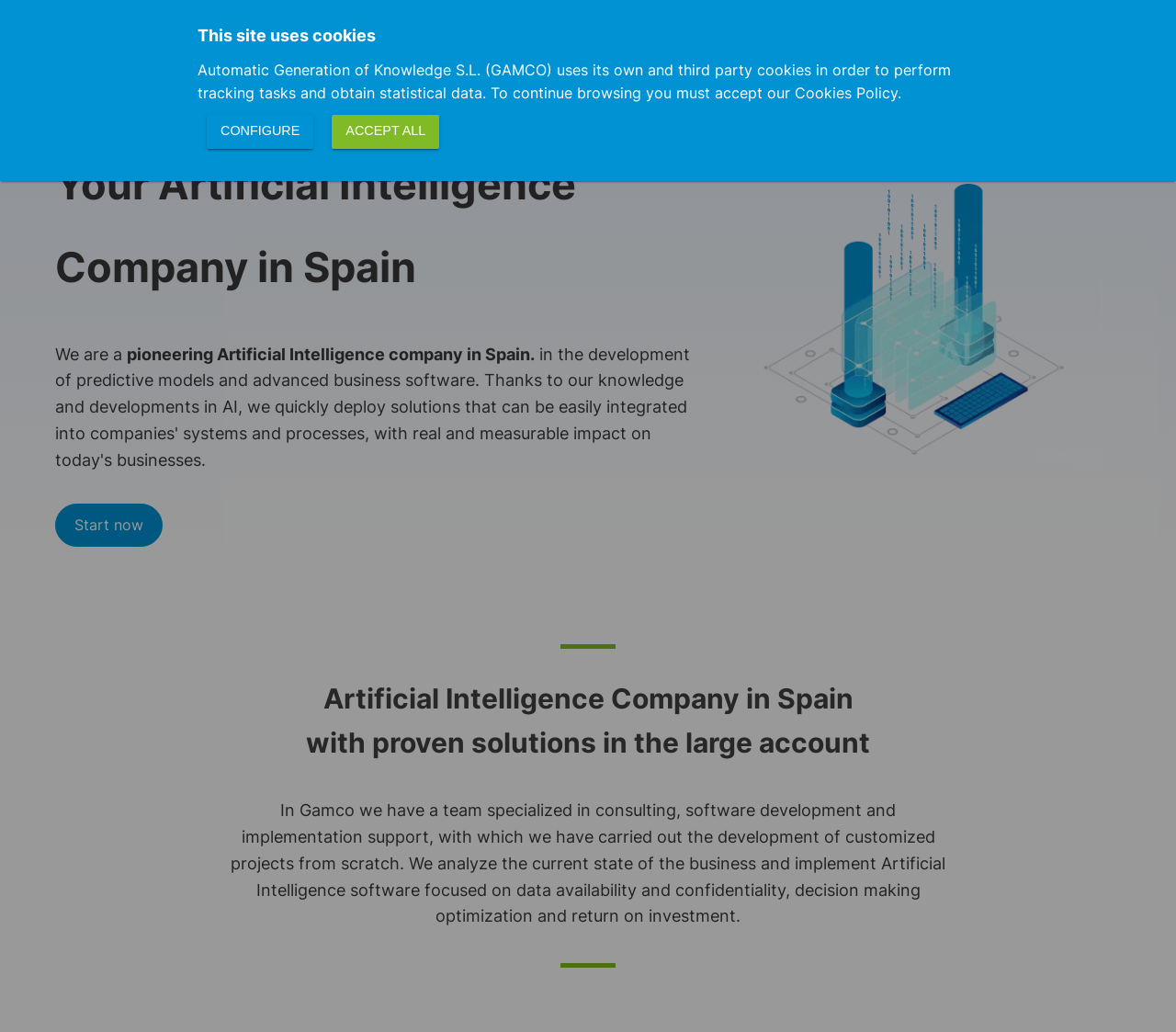Can you pinpoint the bounding box coordinates for the clickable element required for this instruction: "Click the 'Industries' link"? The coordinates should be four float numbers between 0 and 1, i.e., [left, top, right, bottom].

[0.313, 0.026, 0.386, 0.067]